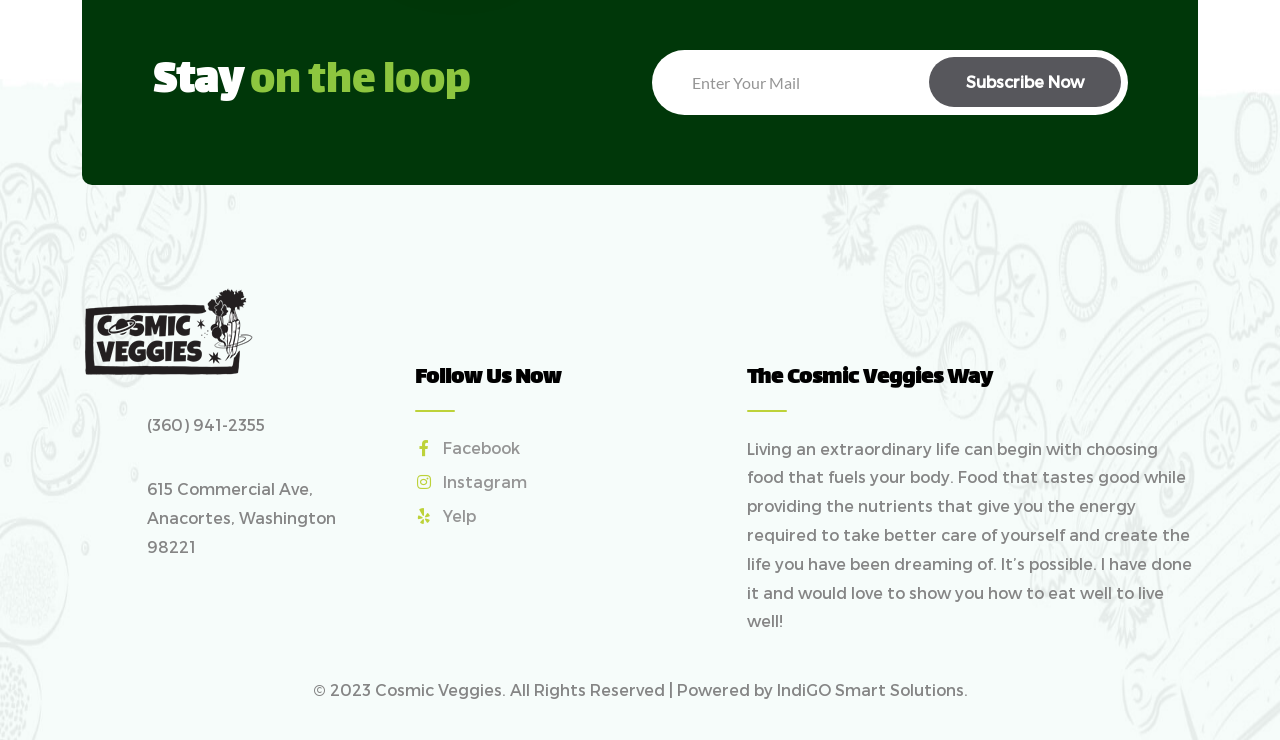Please identify the bounding box coordinates of the element's region that should be clicked to execute the following instruction: "Visit Foodelio website". The bounding box coordinates must be four float numbers between 0 and 1, i.e., [left, top, right, bottom].

[0.064, 0.431, 0.198, 0.457]